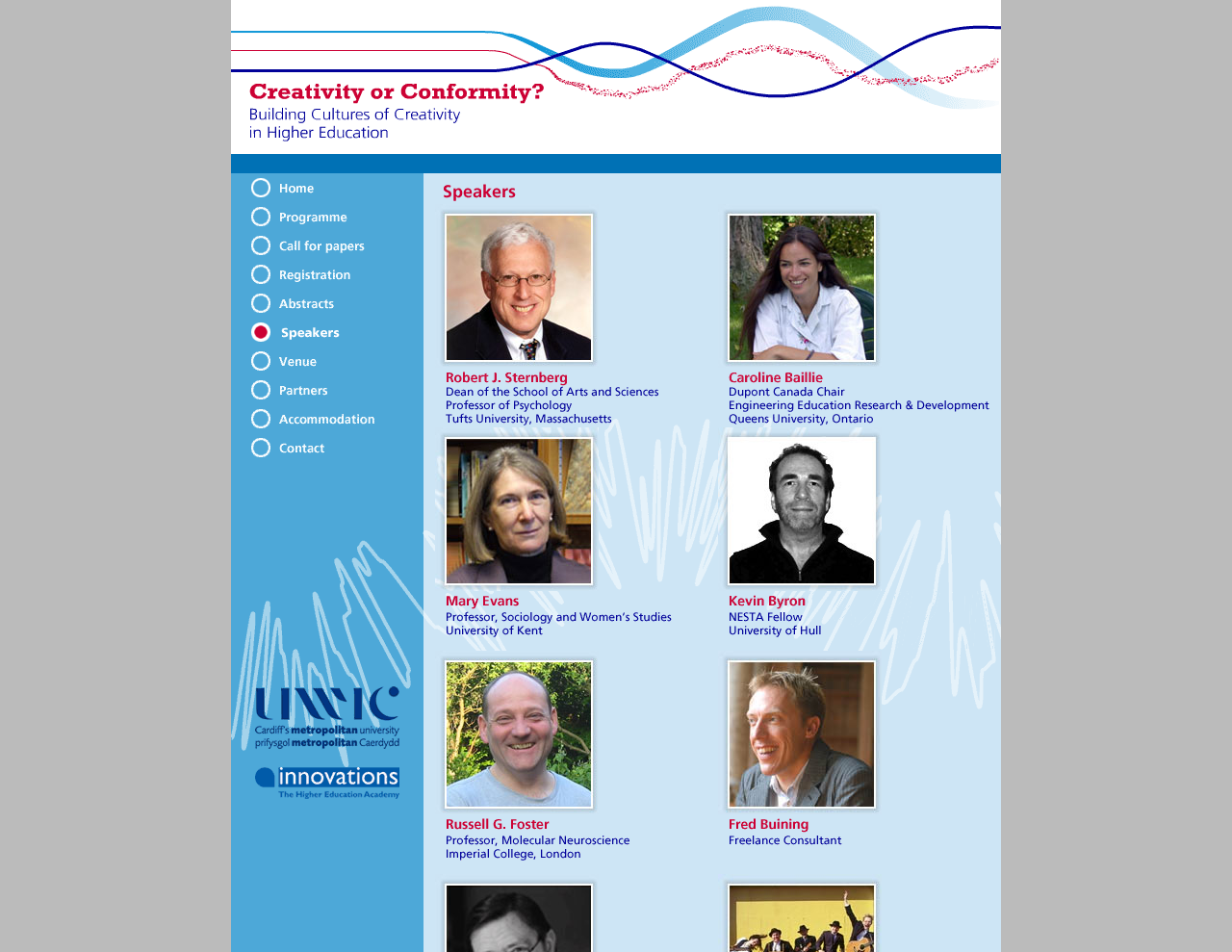Locate the UI element described by alt="Registration" name="registration" and provide its bounding box coordinates. Use the format (top-left x, top-left y, bottom-right x, bottom-right y) with all values as floating point numbers between 0 and 1.

[0.188, 0.291, 0.344, 0.306]